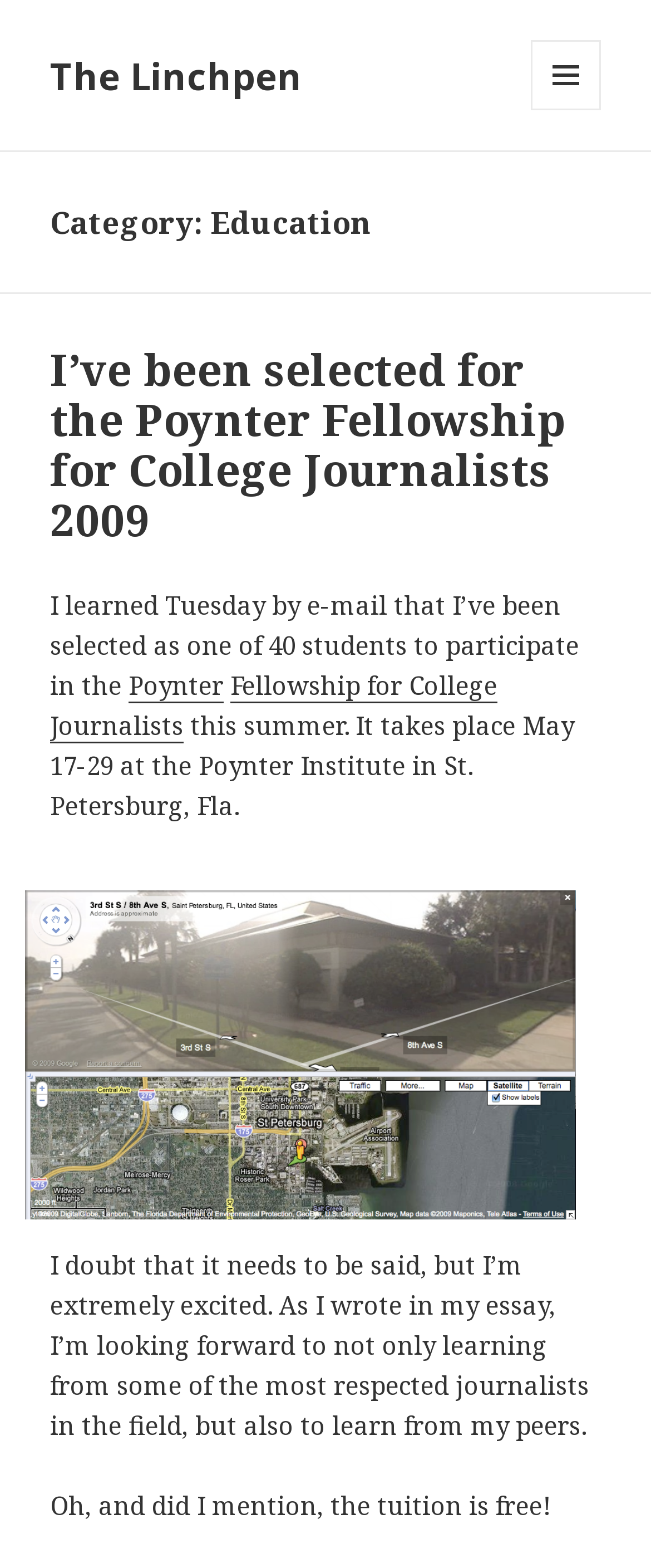Using floating point numbers between 0 and 1, provide the bounding box coordinates in the format (top-left x, top-left y, bottom-right x, bottom-right y). Locate the UI element described here: The Linchpen

[0.077, 0.032, 0.464, 0.064]